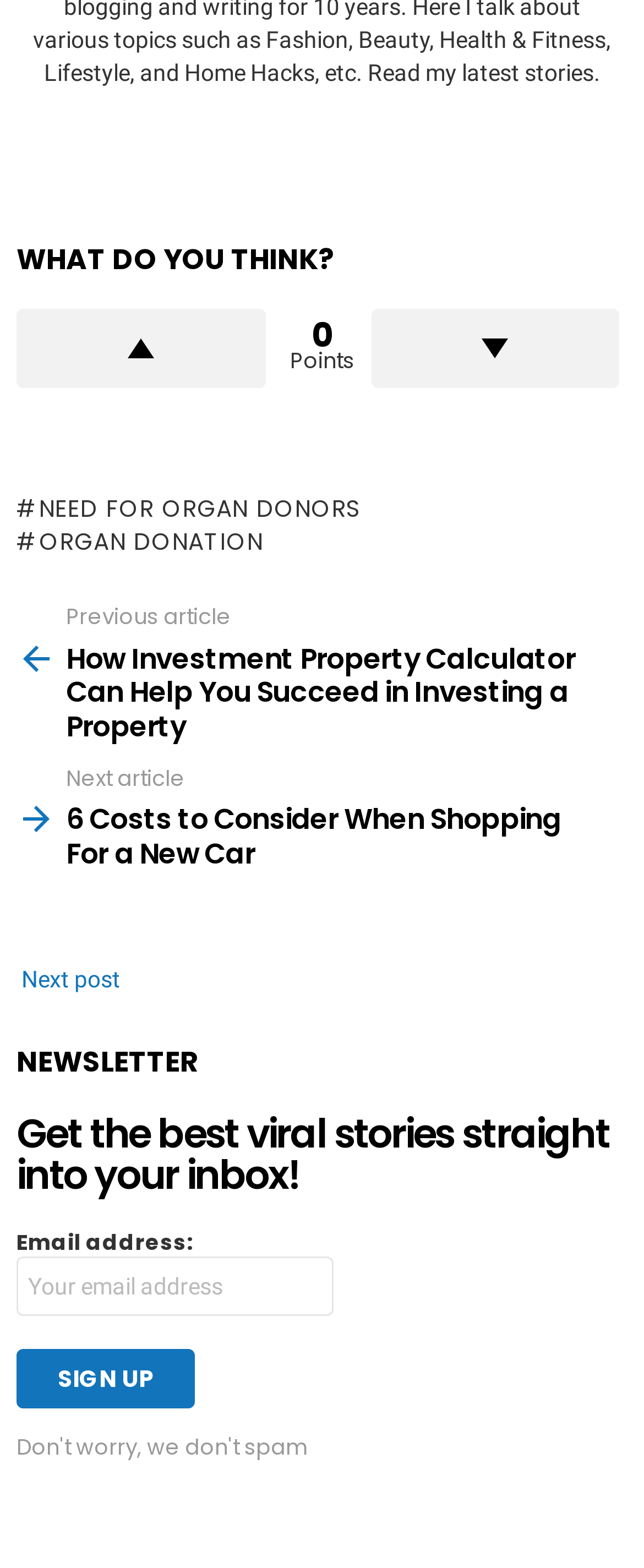What is the purpose of the textbox?
Based on the image, provide a one-word or brief-phrase response.

Enter email address